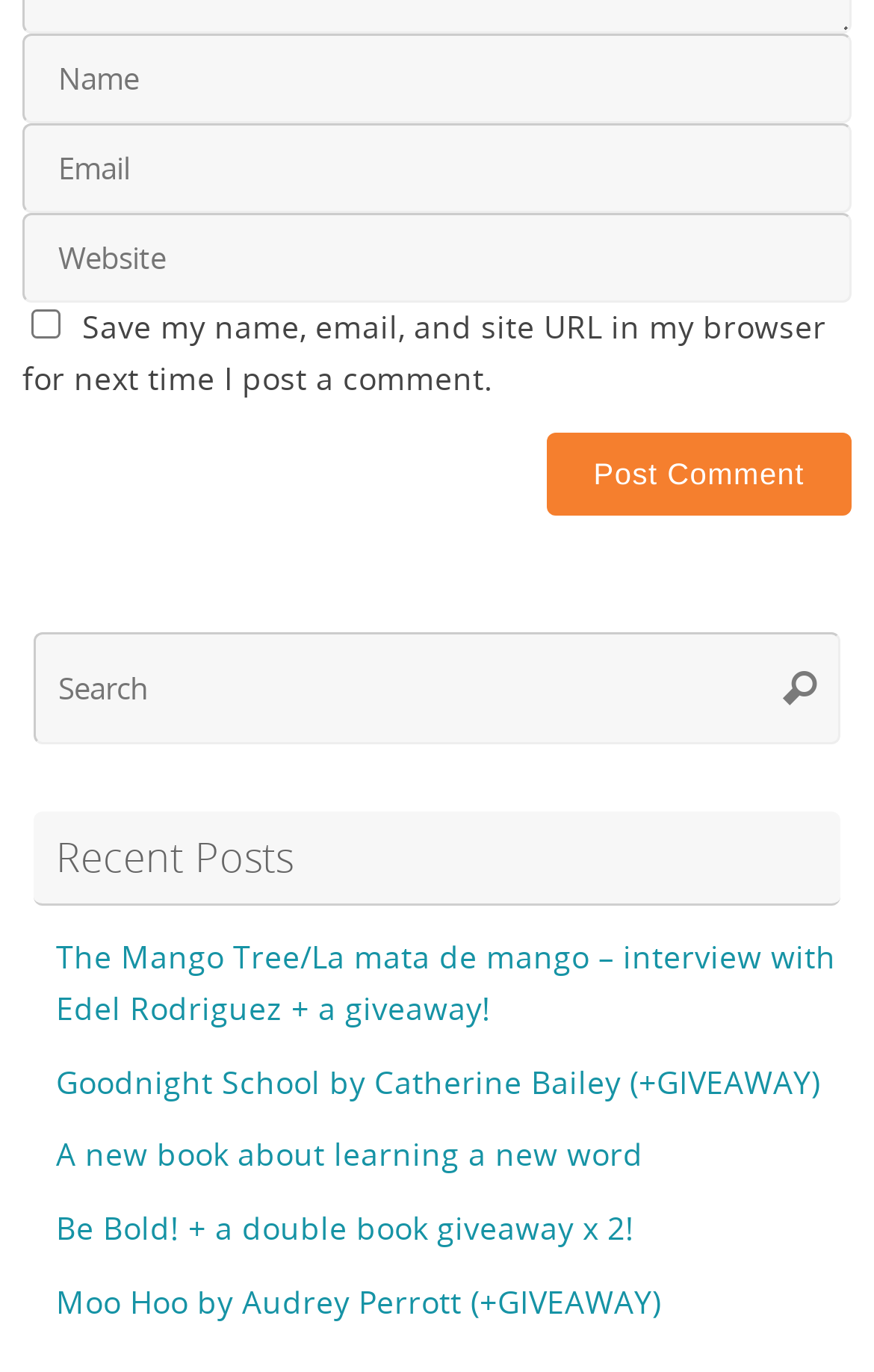Determine the bounding box coordinates of the clickable element to complete this instruction: "Enter name". Provide the coordinates in the format of four float numbers between 0 and 1, [left, top, right, bottom].

[0.026, 0.025, 0.974, 0.09]